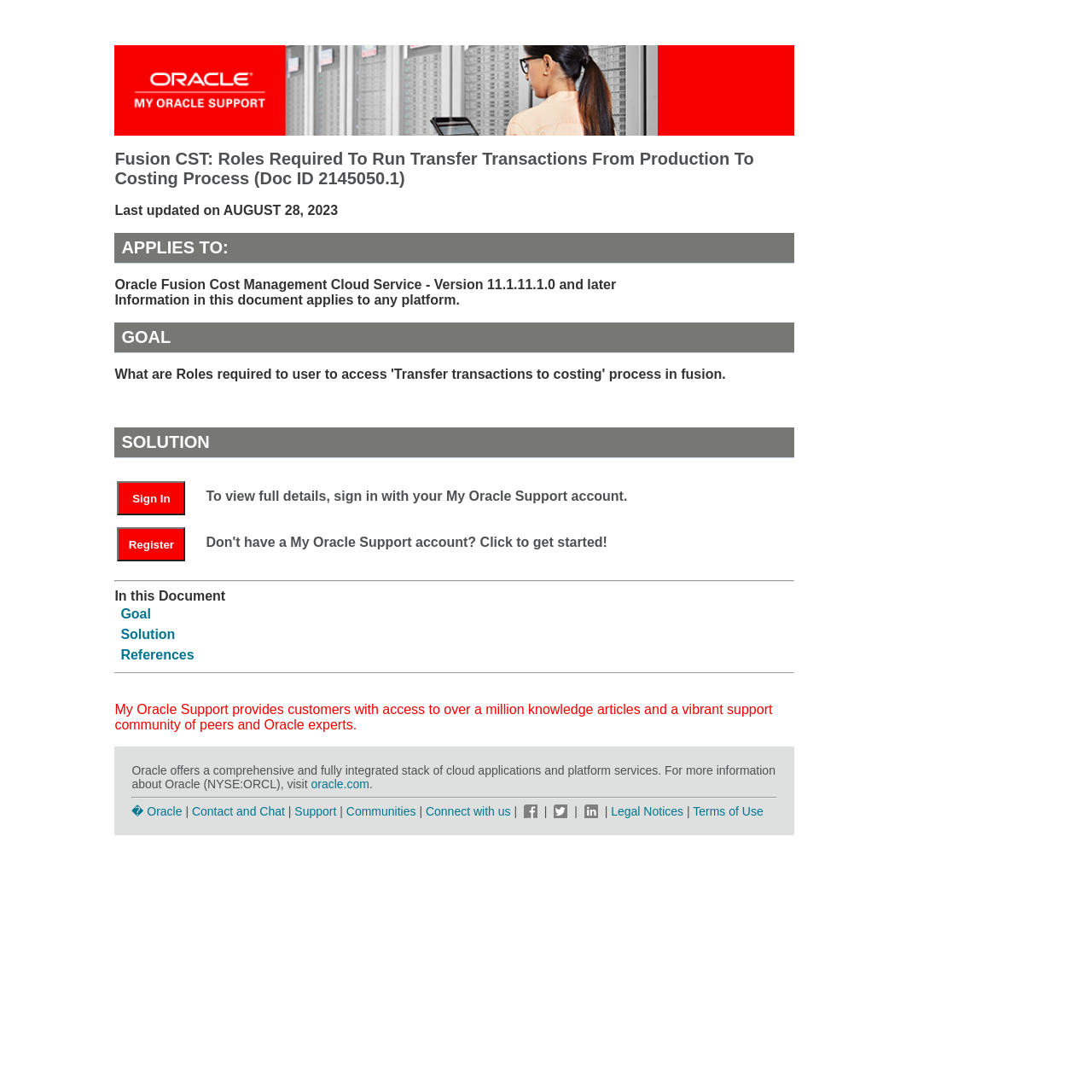Determine the bounding box coordinates for the UI element described. Format the coordinates as (top-left x, top-left y, bottom-right x, bottom-right y) and ensure all values are between 0 and 1. Element description: � Oracle

[0.121, 0.736, 0.167, 0.749]